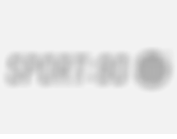Please reply to the following question with a single word or a short phrase:
What type of organization might 'Sport 80' represent?

Sports-related